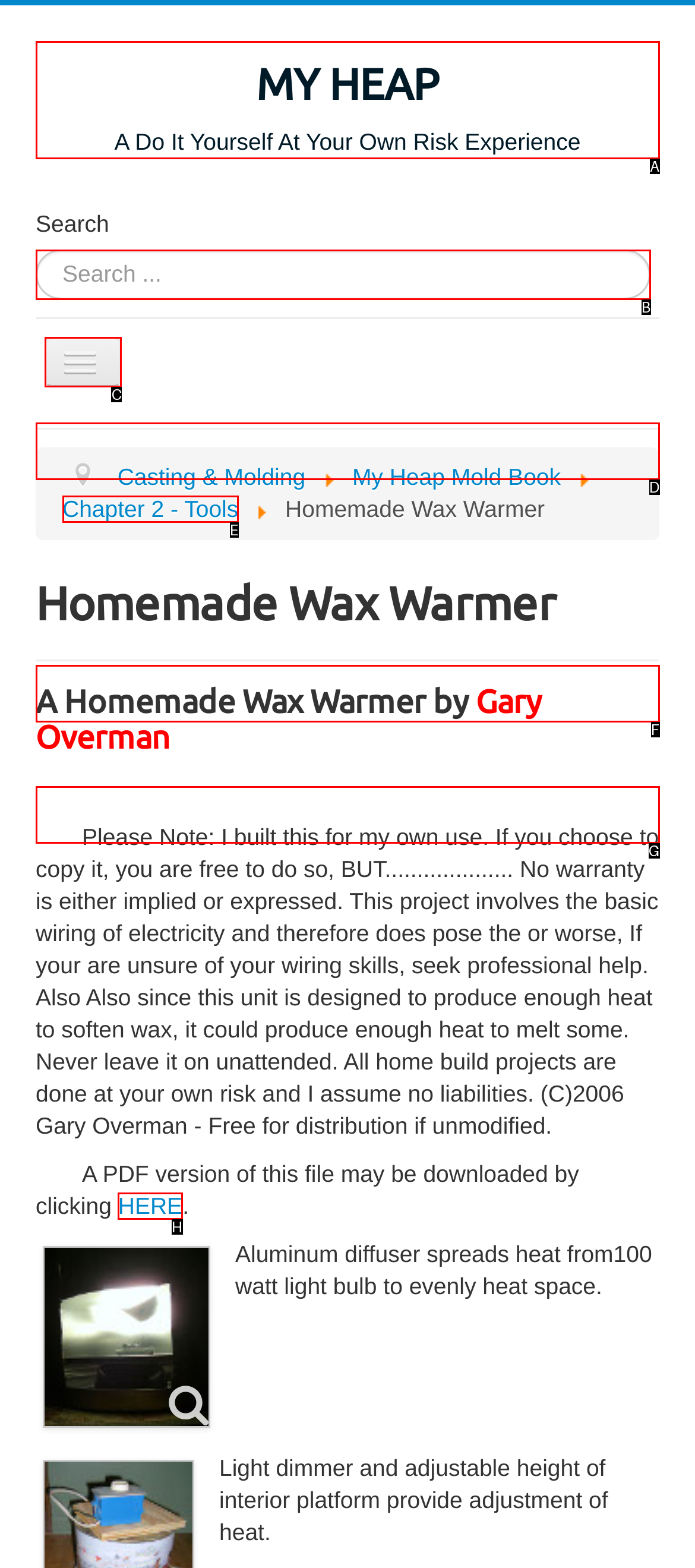Based on the description: Chapter 2 - Tools, identify the matching HTML element. Reply with the letter of the correct option directly.

E